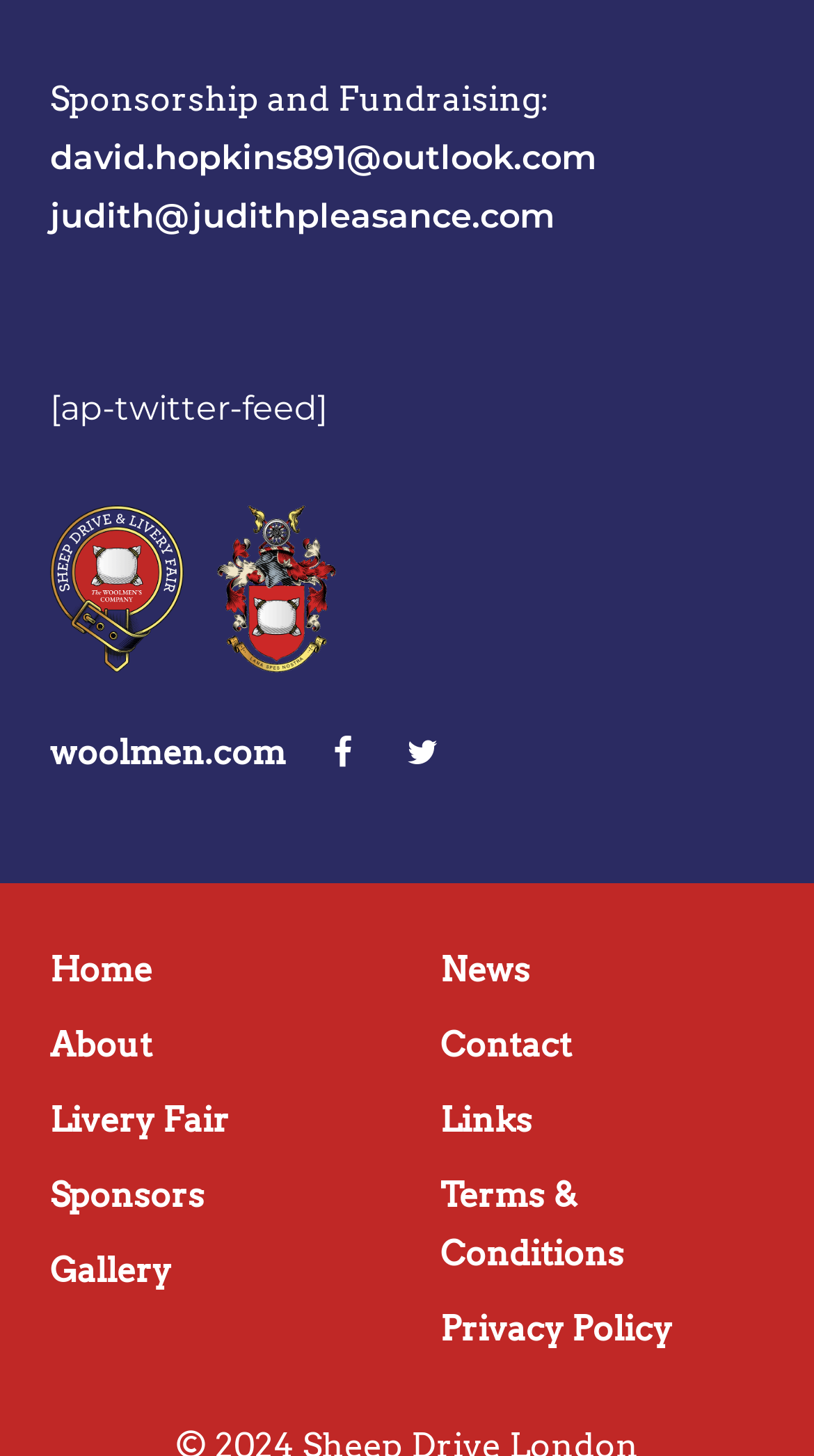Please find the bounding box coordinates of the section that needs to be clicked to achieve this instruction: "Visit woolmen.com".

[0.062, 0.497, 0.351, 0.537]